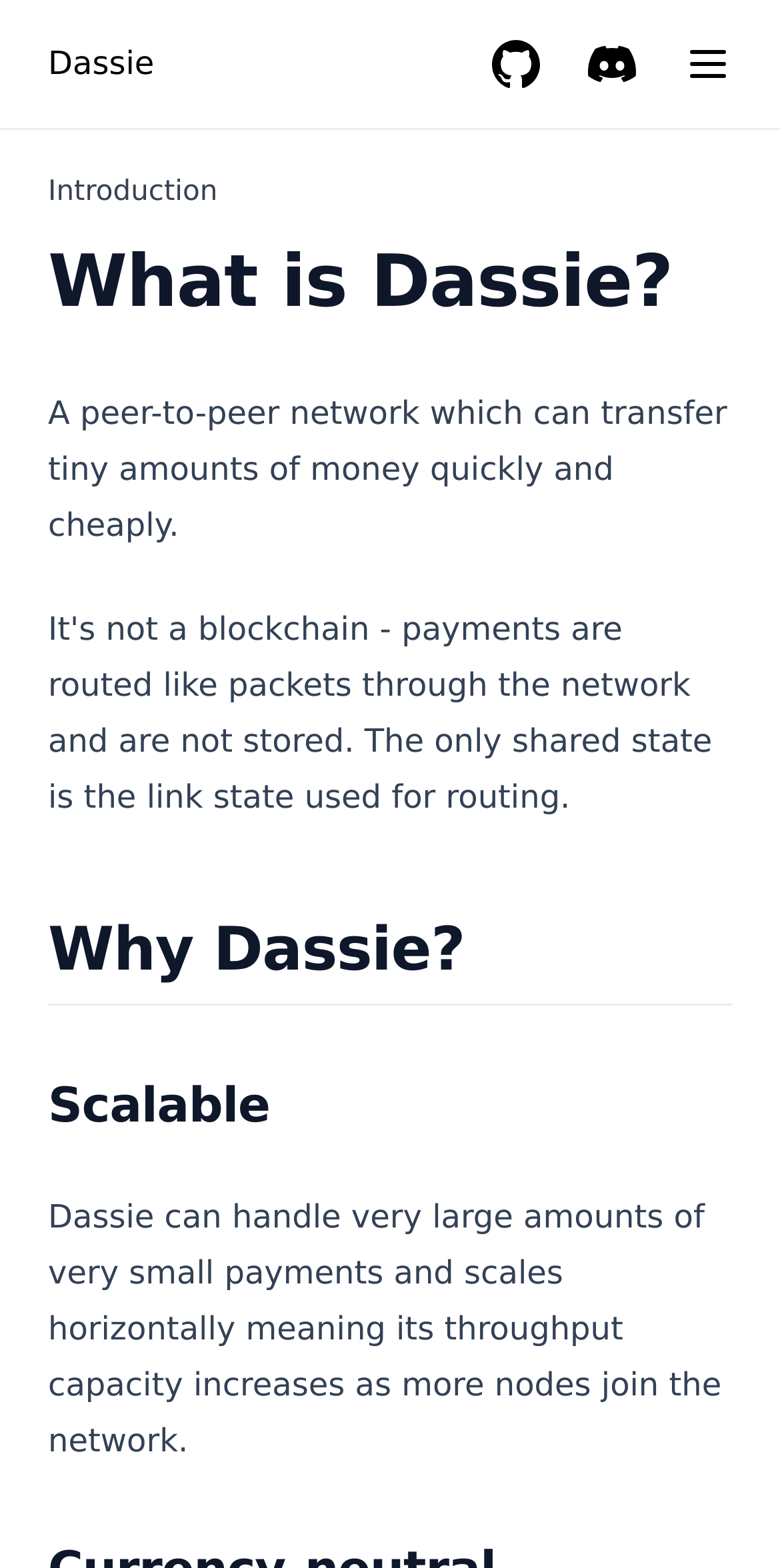From the webpage screenshot, predict the bounding box coordinates (top-left x, top-left y, bottom-right x, bottom-right y) for the UI element described here: parent_node: Dassie aria-label="Menu"

[0.856, 0.015, 0.959, 0.066]